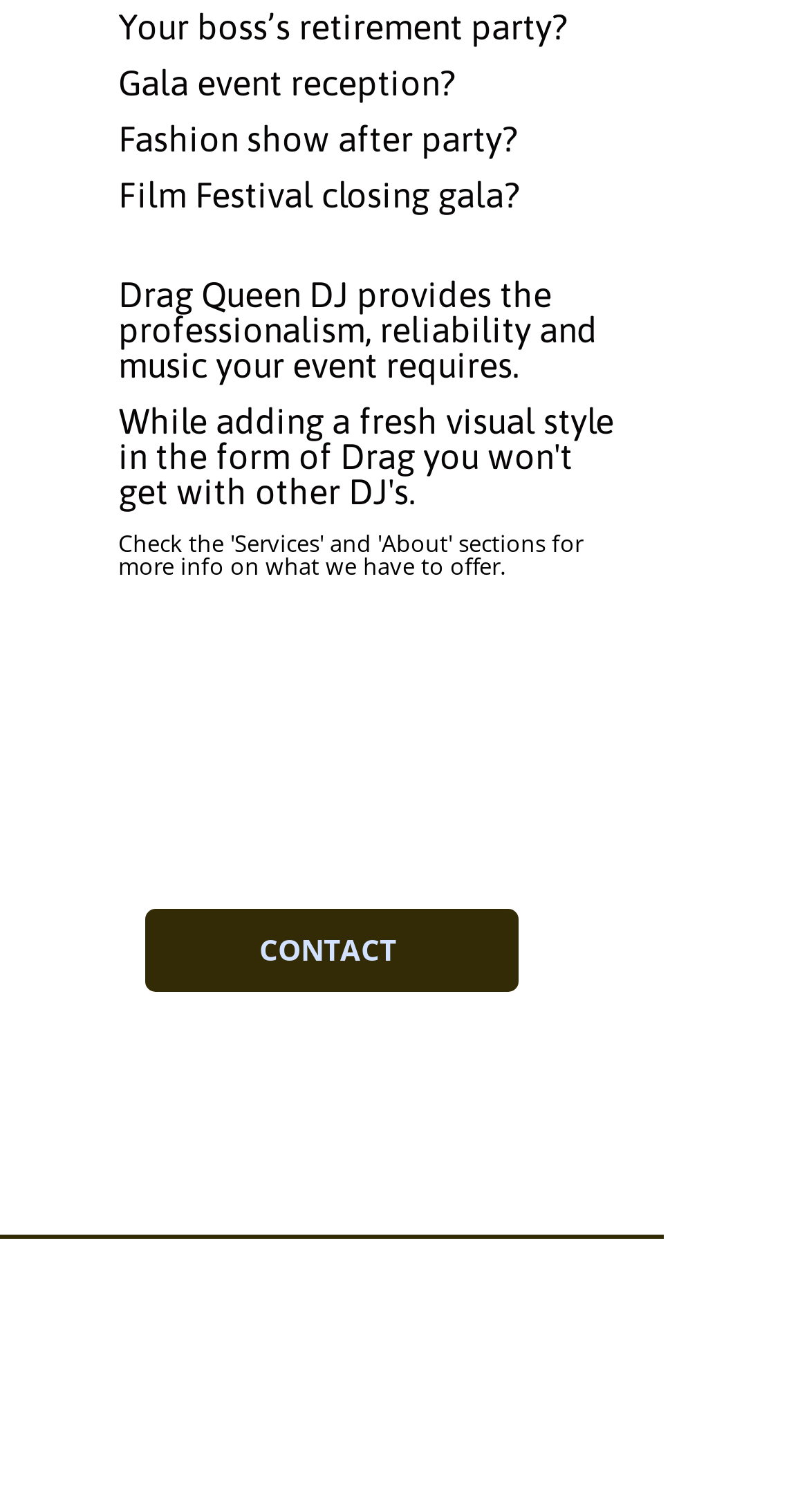What type of event is mentioned?
Based on the image content, provide your answer in one word or a short phrase.

Party